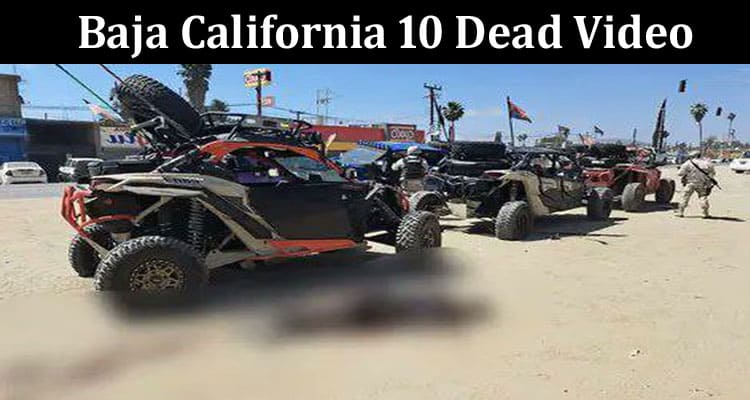From the details in the image, provide a thorough response to the question: What type of environment is hinted at in the background?

The presence of palm trees and buildings in the background suggests a warm and sunny environment, which is characteristic of Baja California.